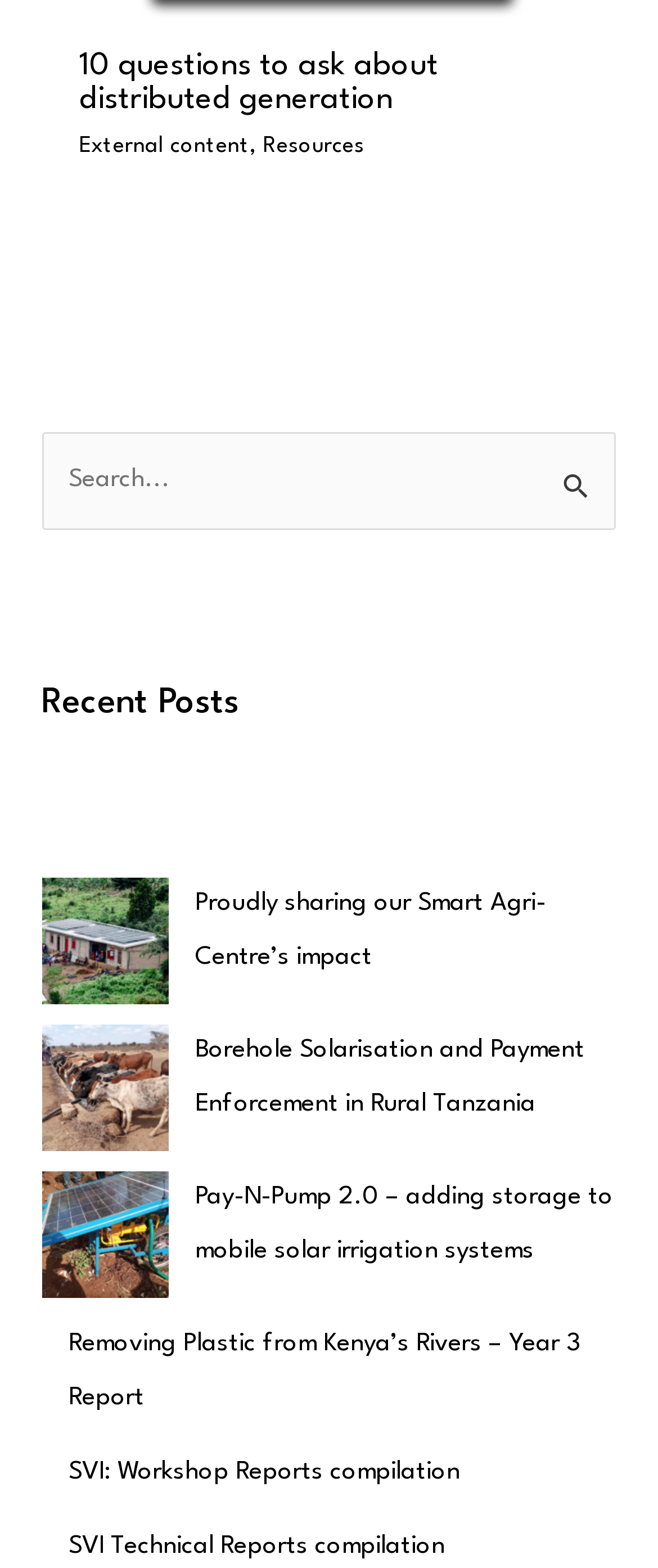What is the function of the button with an image?
Refer to the image and answer the question using a single word or phrase.

Search Submit